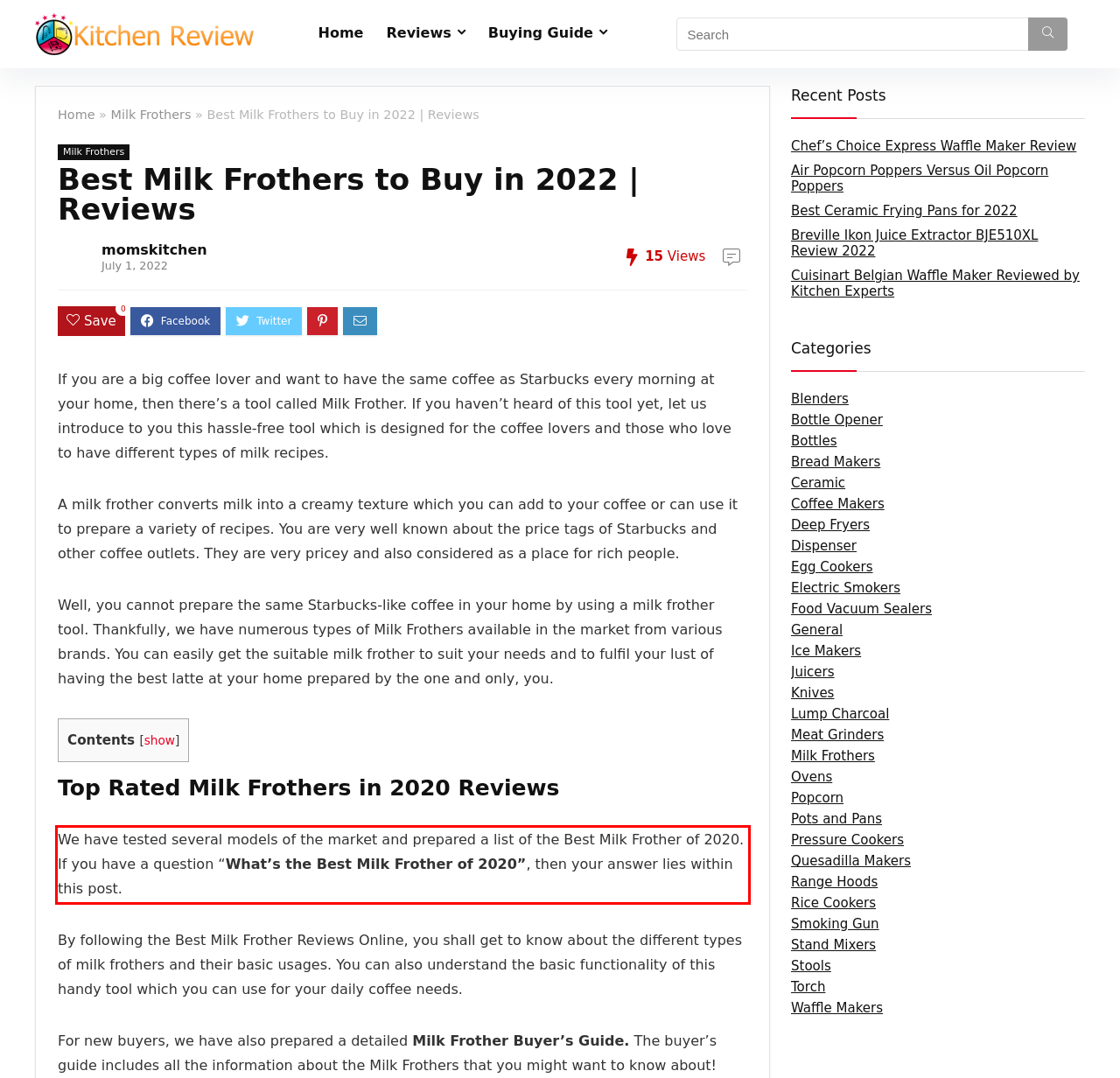Using the provided screenshot, read and generate the text content within the red-bordered area.

We have tested several models of the market and prepared a list of the Best Milk Frother of 2020. If you have a question “What’s the Best Milk Frother of 2020”, then your answer lies within this post.